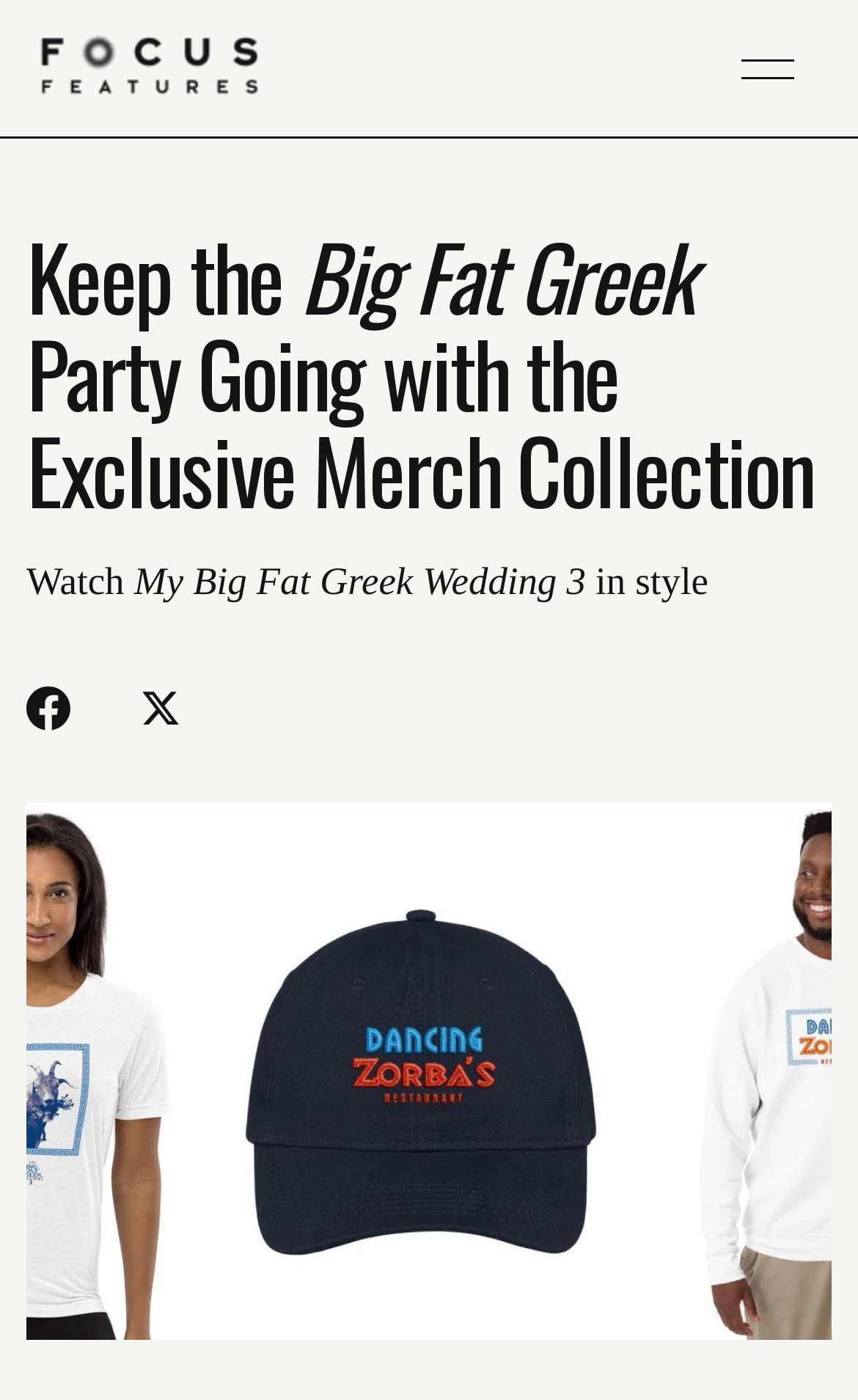Please locate the bounding box coordinates for the element that should be clicked to achieve the following instruction: "Click the first social media link". Ensure the coordinates are given as four float numbers between 0 and 1, i.e., [left, top, right, bottom].

[0.141, 0.864, 0.192, 0.968]